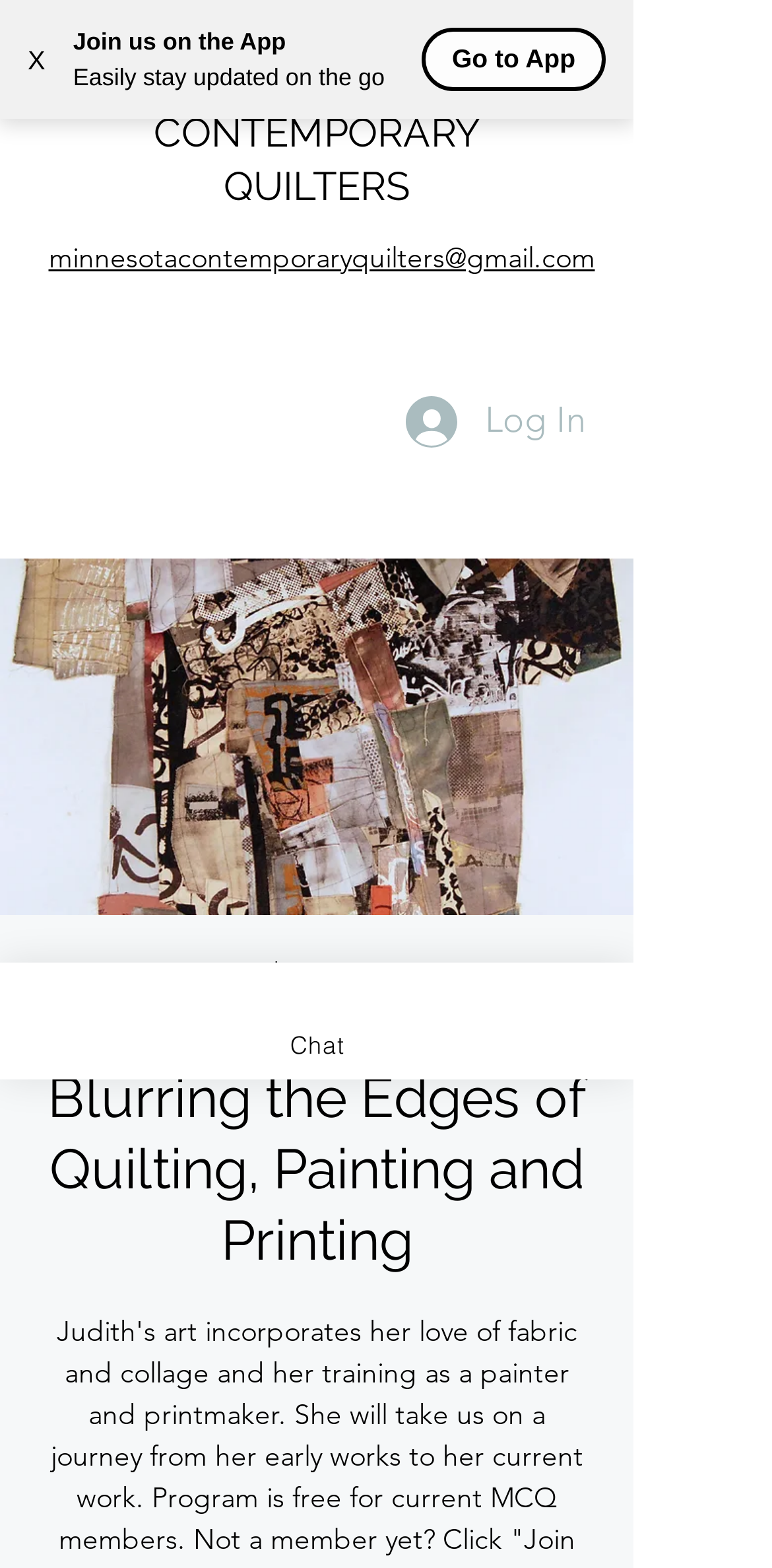Use a single word or phrase to answer this question: 
What is the date of the event?

Mon, Oct 24